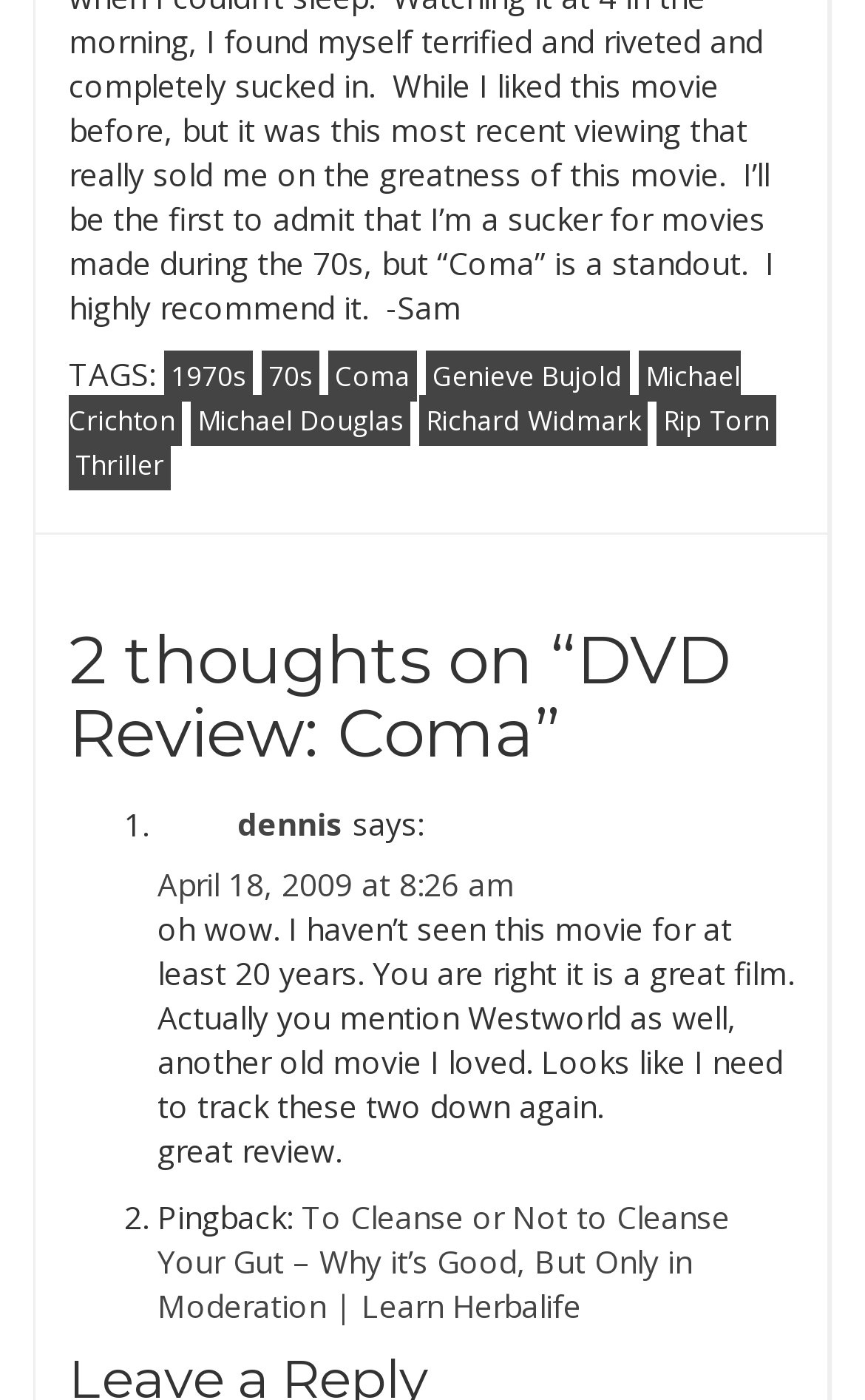Provide the bounding box coordinates of the section that needs to be clicked to accomplish the following instruction: "Visit the 'To Cleanse or Not to Cleanse Your Gut' webpage."

[0.182, 0.855, 0.844, 0.948]